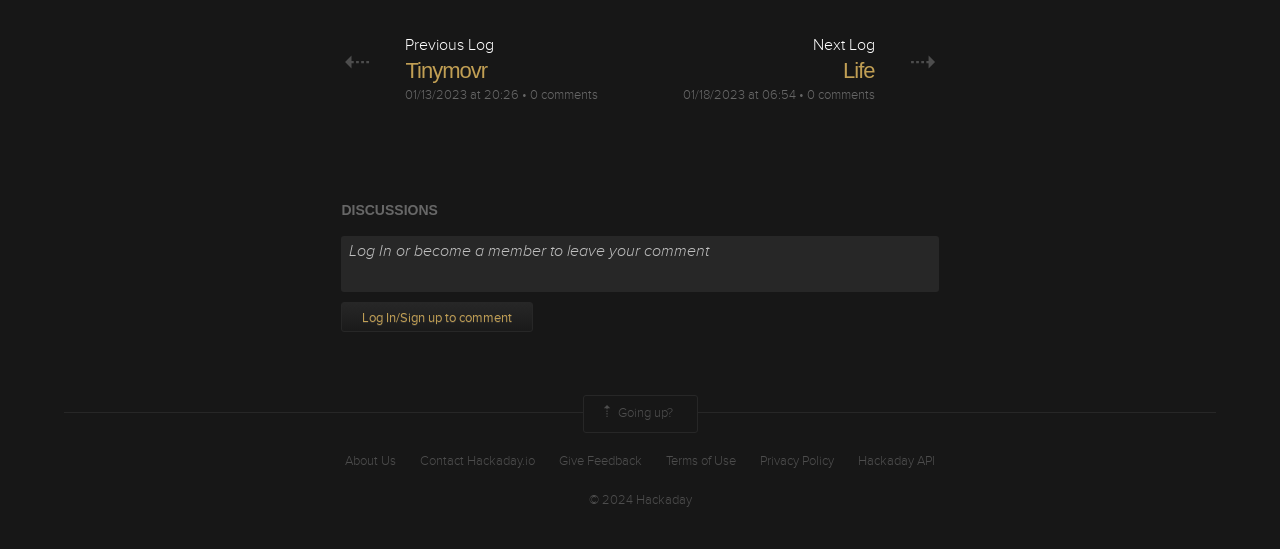How many comments does the second log have?
Look at the image and construct a detailed response to the question.

The number of comments for the second log can be found in the link element with the text '0 comments' which is located below the title 'Life', with a bounding box coordinate of [0.63, 0.158, 0.683, 0.187].